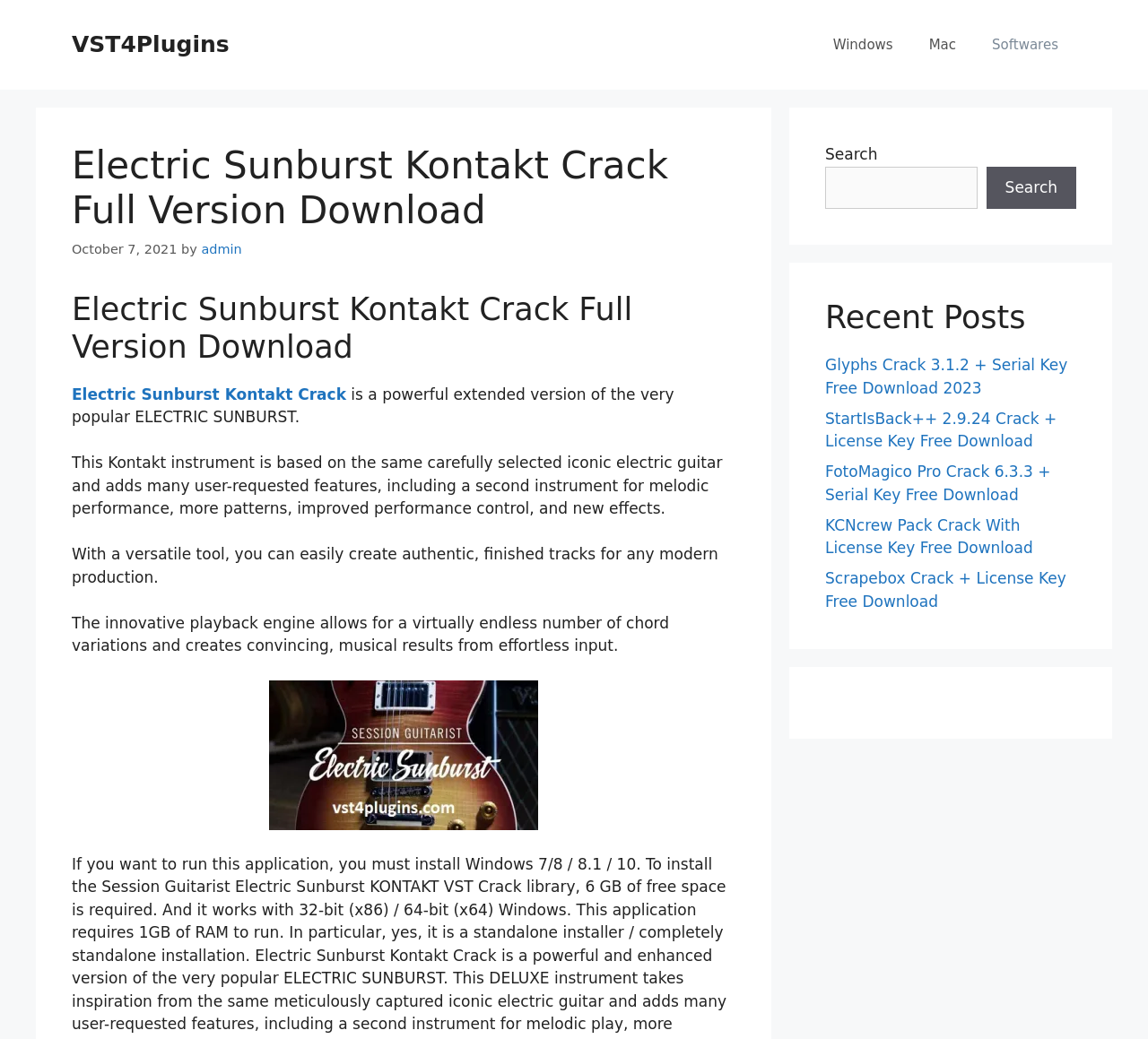Please specify the bounding box coordinates of the region to click in order to perform the following instruction: "Visit VST4Plugins page".

[0.062, 0.03, 0.2, 0.055]